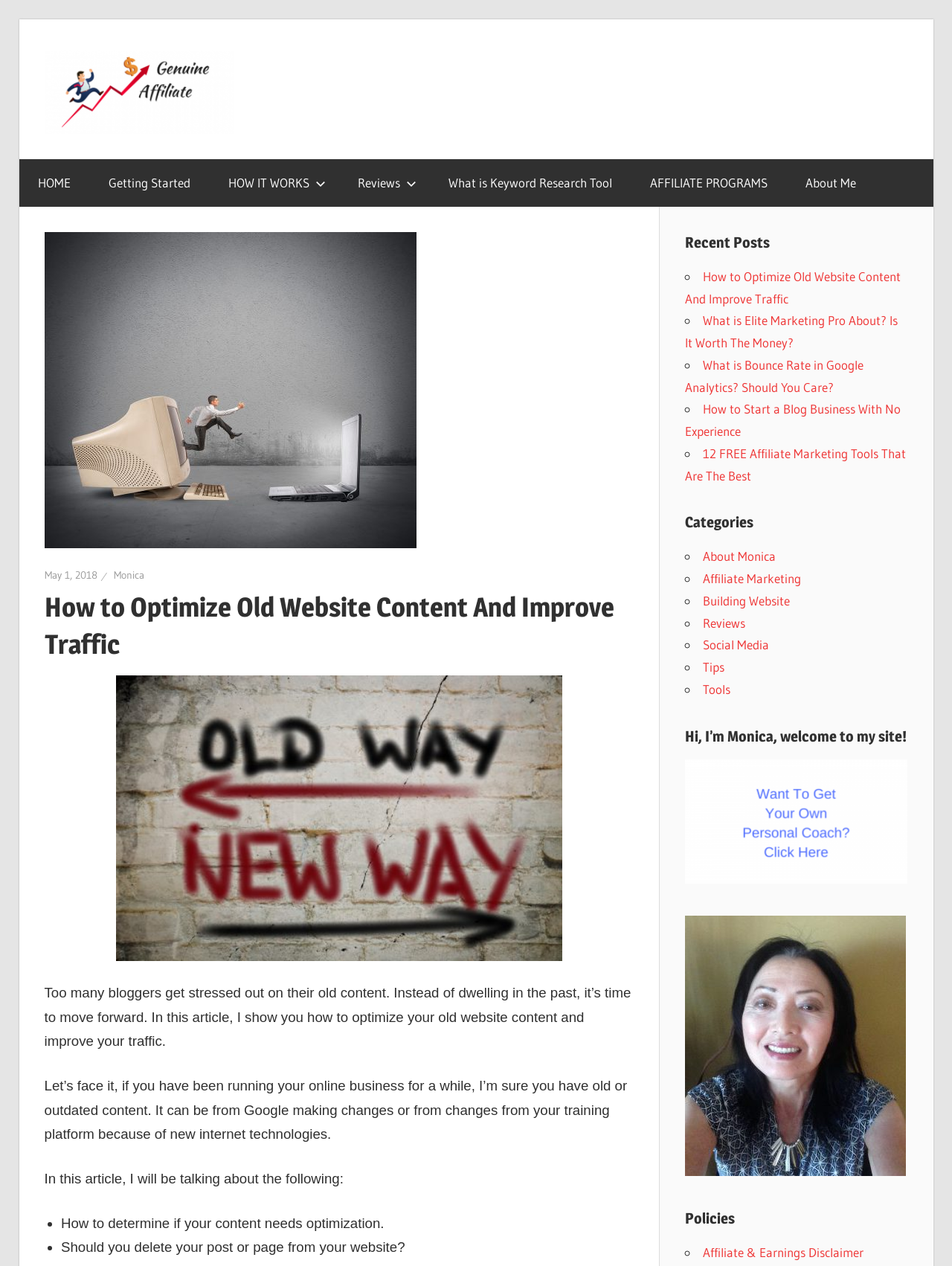Determine the bounding box coordinates of the UI element that matches the following description: "parent_node: Home". The coordinates should be four float numbers between 0 and 1 in the format [left, top, right, bottom].

None